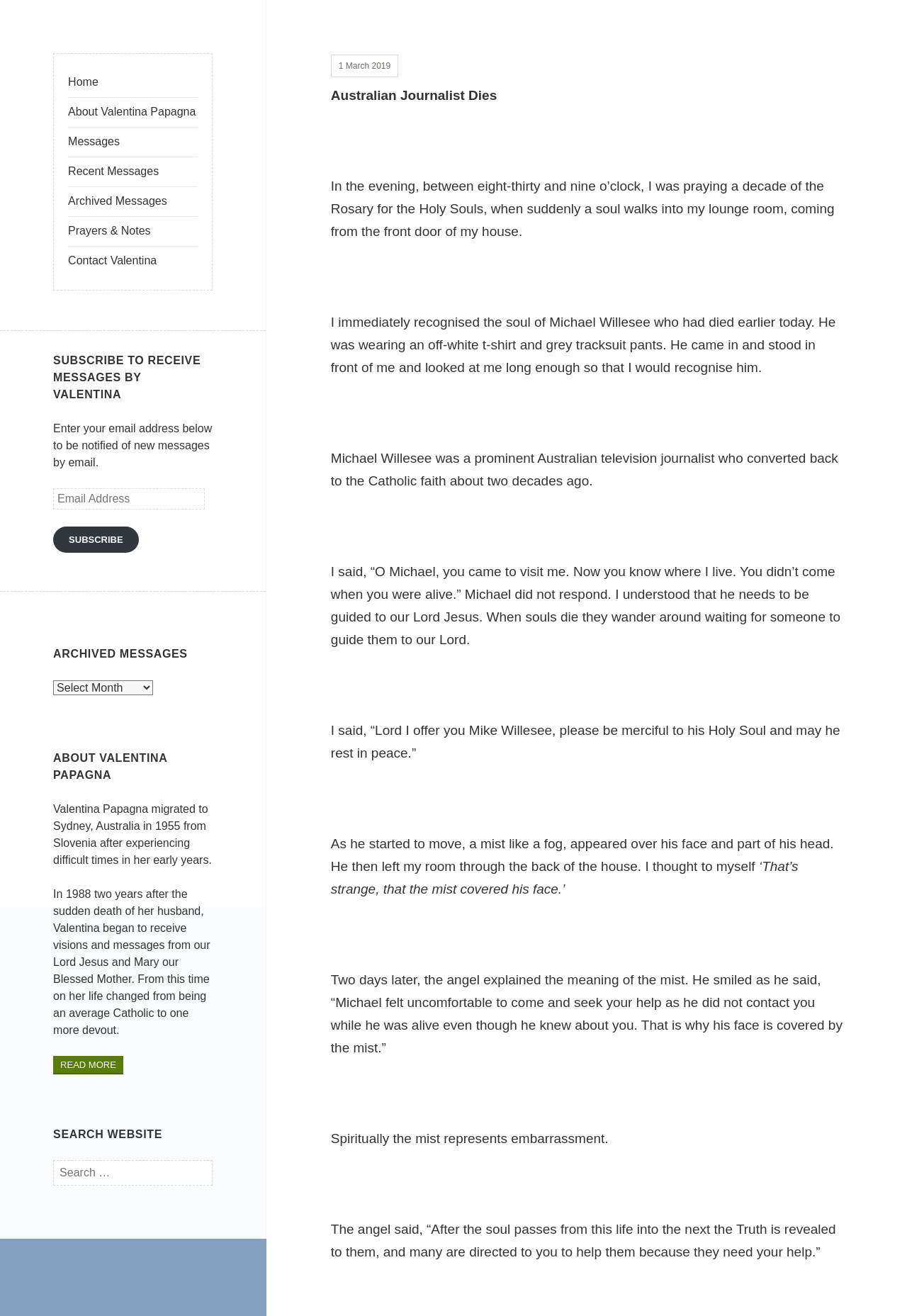What is Valentina Papagna's occupation?
Please provide a comprehensive answer based on the details in the screenshot.

Based on the webpage, Valentina Papagna is a devout Catholic who receives visions and messages from our Lord Jesus and Mary our Blessed Mother. Although her occupation is not explicitly stated, it can be inferred that she is a Catholic spiritual leader or messenger.